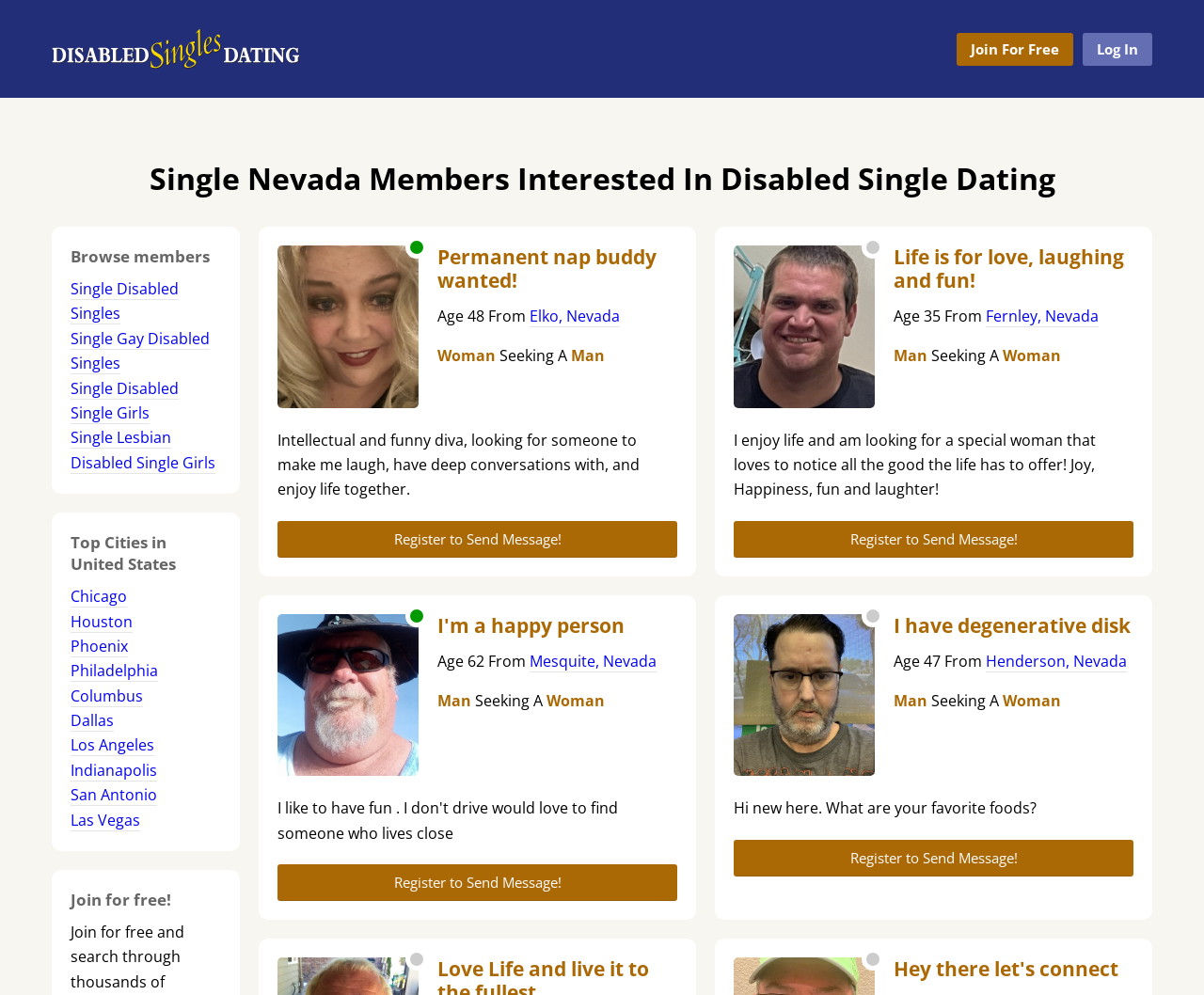What is the call-to-action for users who want to contact 'MattWand'?
Please answer the question with a detailed response using the information from the screenshot.

On 'MattWand's' profile, I see a link that says 'Register to Send Message!'. This suggests that users who want to contact 'MattWand' need to register for an account on the website in order to send them a message.